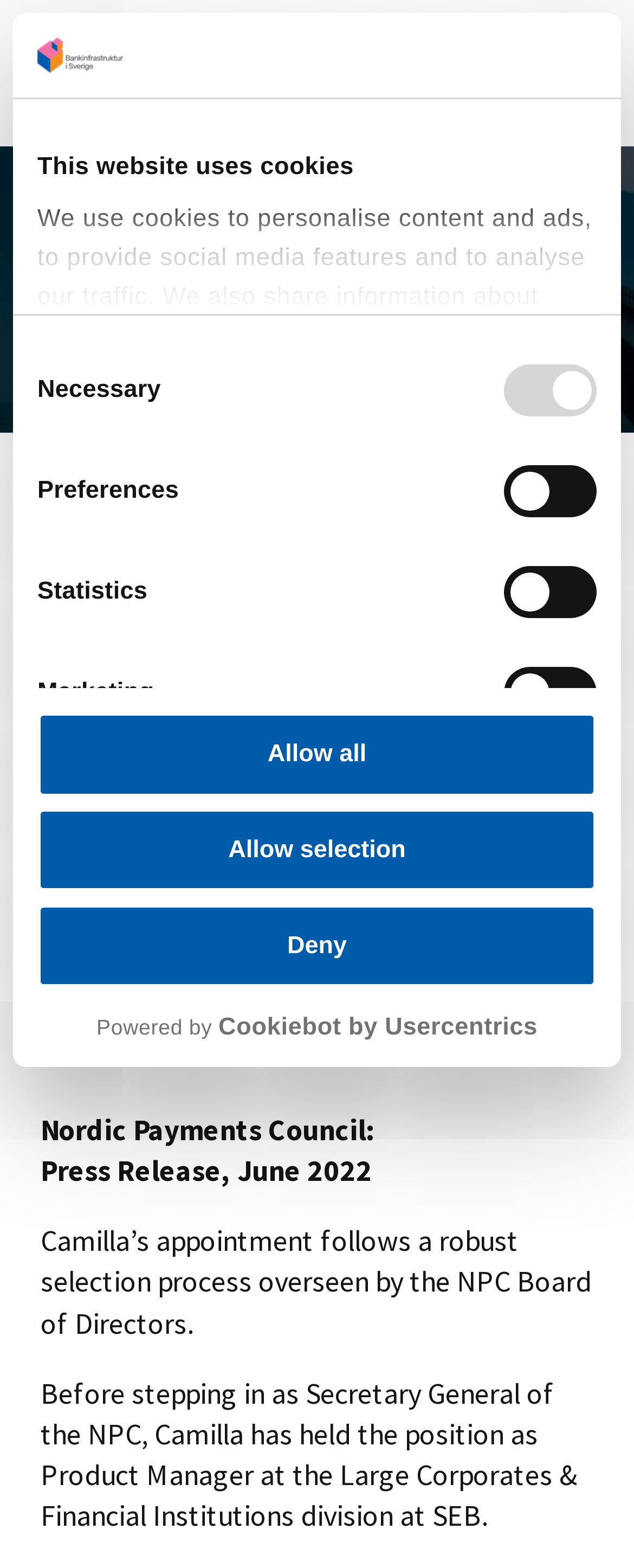Using the information in the image, give a comprehensive answer to the question: 
What is the name of the division where Camilla Åkerman worked at SEB?

I found the answer by reading the text, which describes Camilla Åkerman's background and experience, including her previous role as Product Manager at the Large Corporates & Financial Institutions division at SEB.